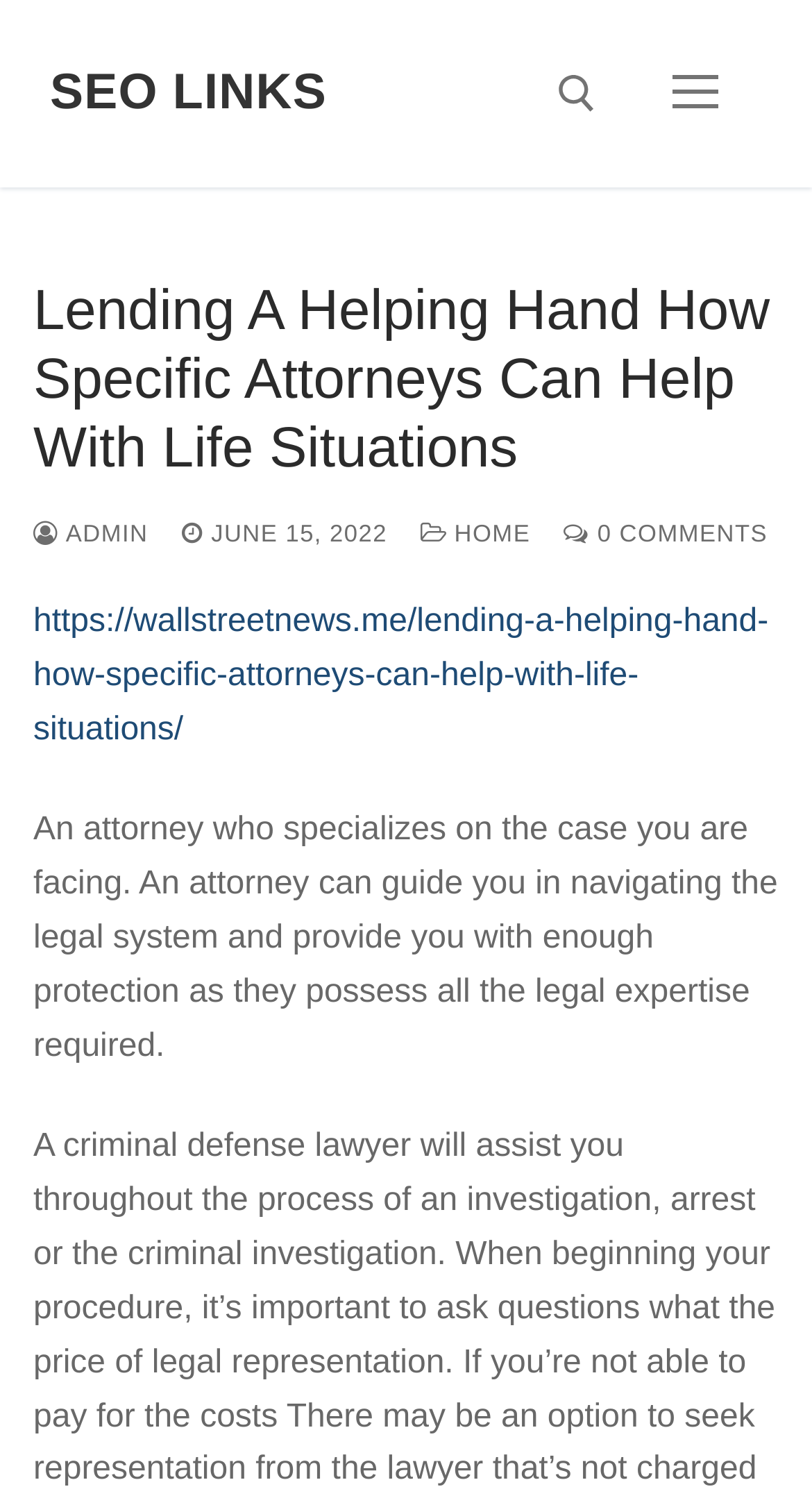What is the role of the navigation icon?
Answer the question with a single word or phrase derived from the image.

Open navigation menu